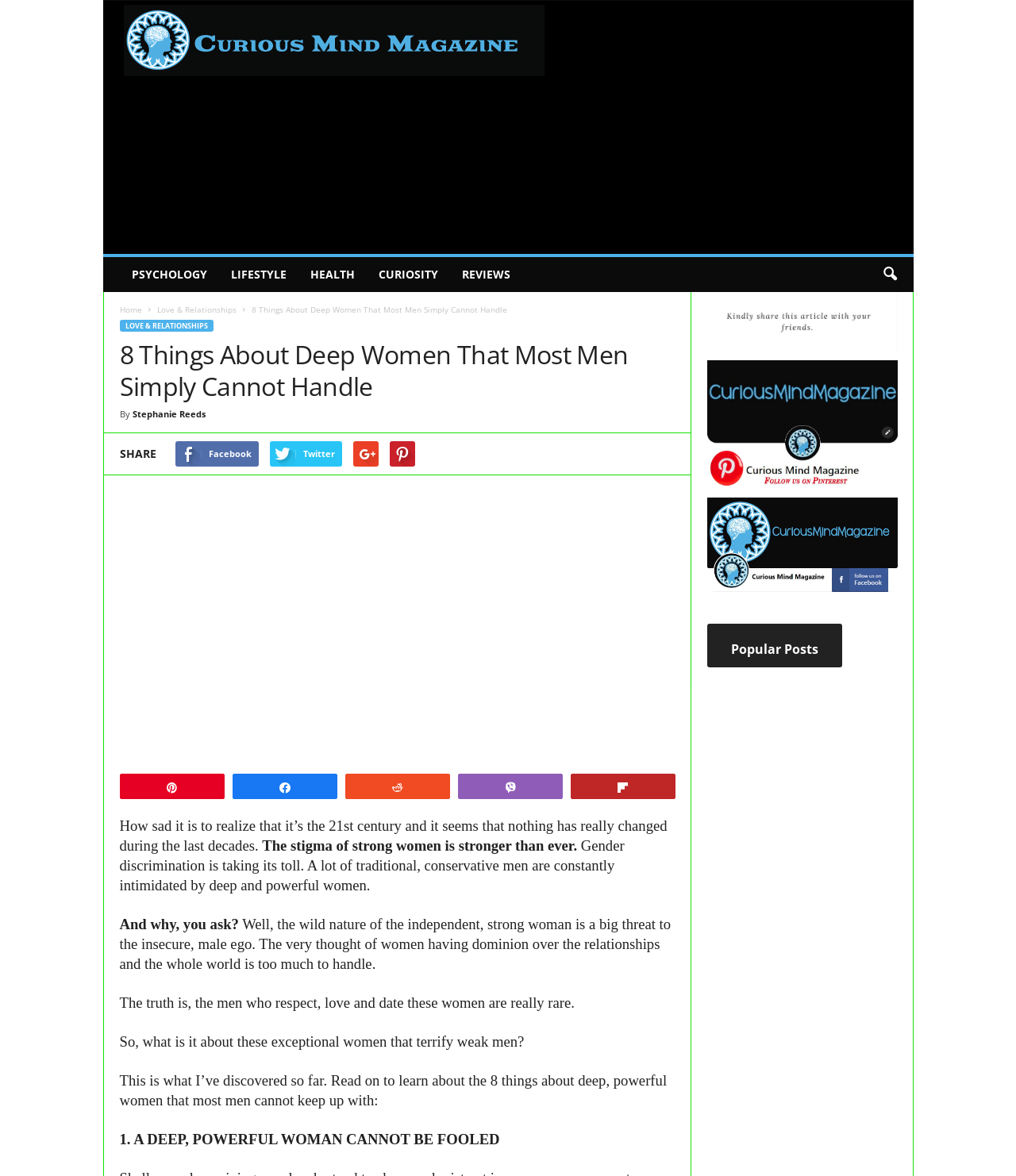Find the bounding box coordinates of the element to click in order to complete the given instruction: "Click on the 'PSYCHOLOGY' link."

[0.118, 0.219, 0.215, 0.248]